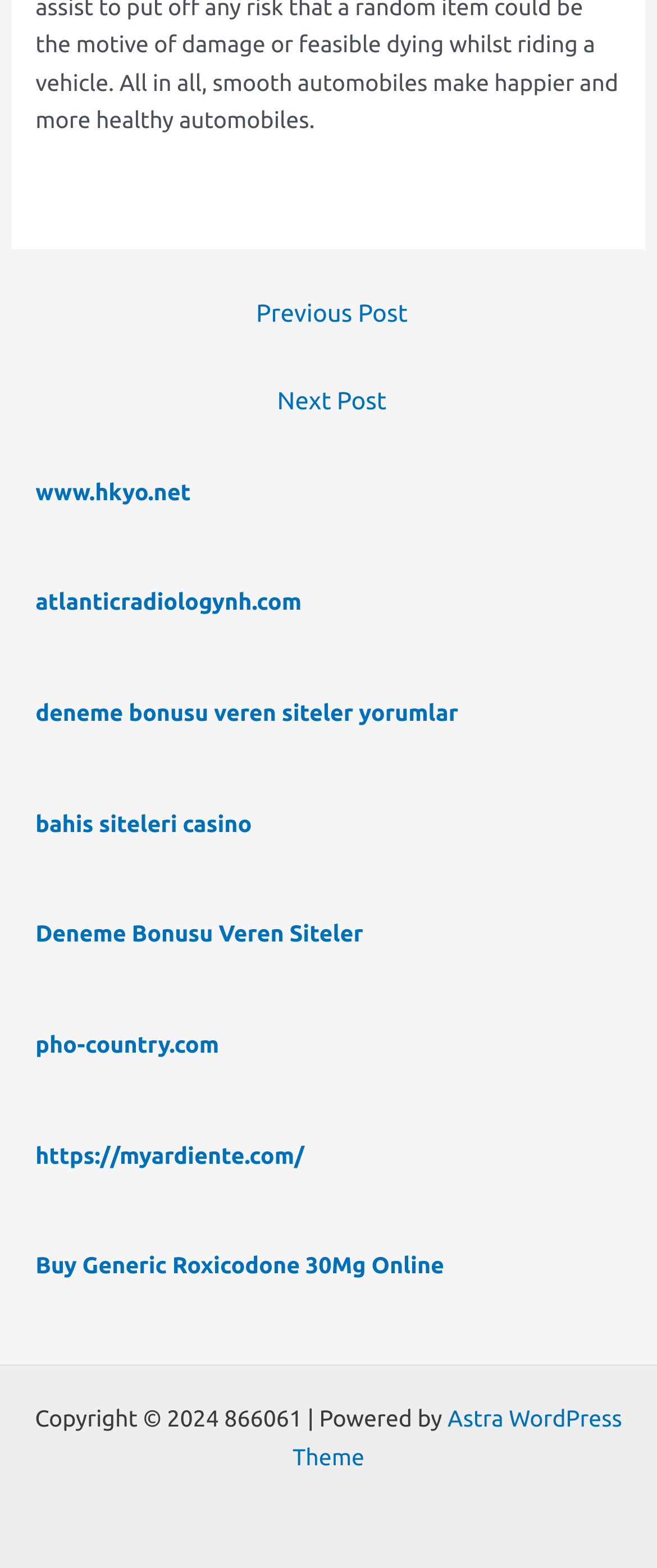From the given element description: "Deneme Bonusu Veren Siteler", find the bounding box for the UI element. Provide the coordinates as four float numbers between 0 and 1, in the order [left, top, right, bottom].

[0.054, 0.587, 0.553, 0.604]